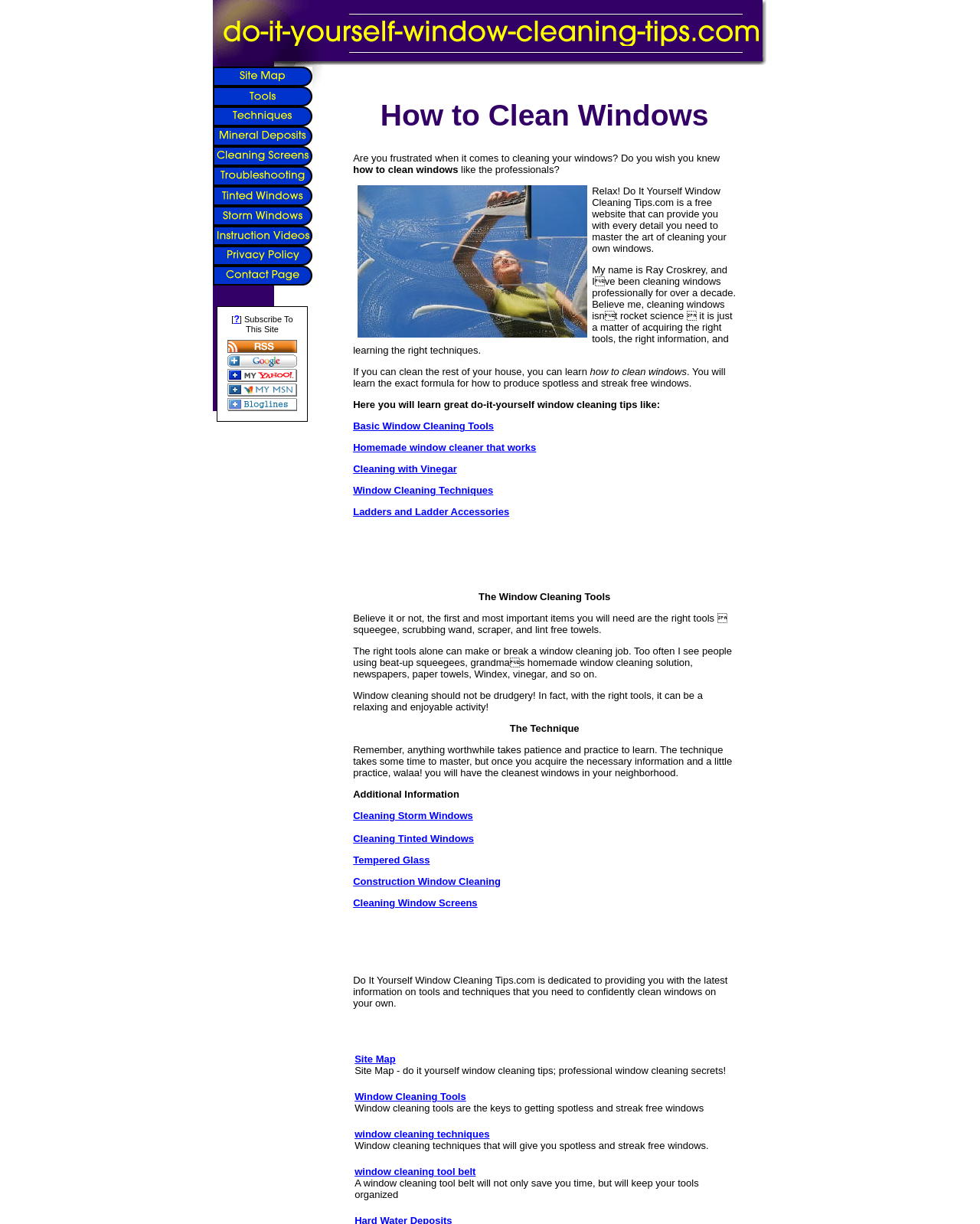Please find and report the bounding box coordinates of the element to click in order to perform the following action: "Check out 'Window Cleaning Techniques'". The coordinates should be expressed as four float numbers between 0 and 1, in the format [left, top, right, bottom].

[0.36, 0.396, 0.503, 0.405]